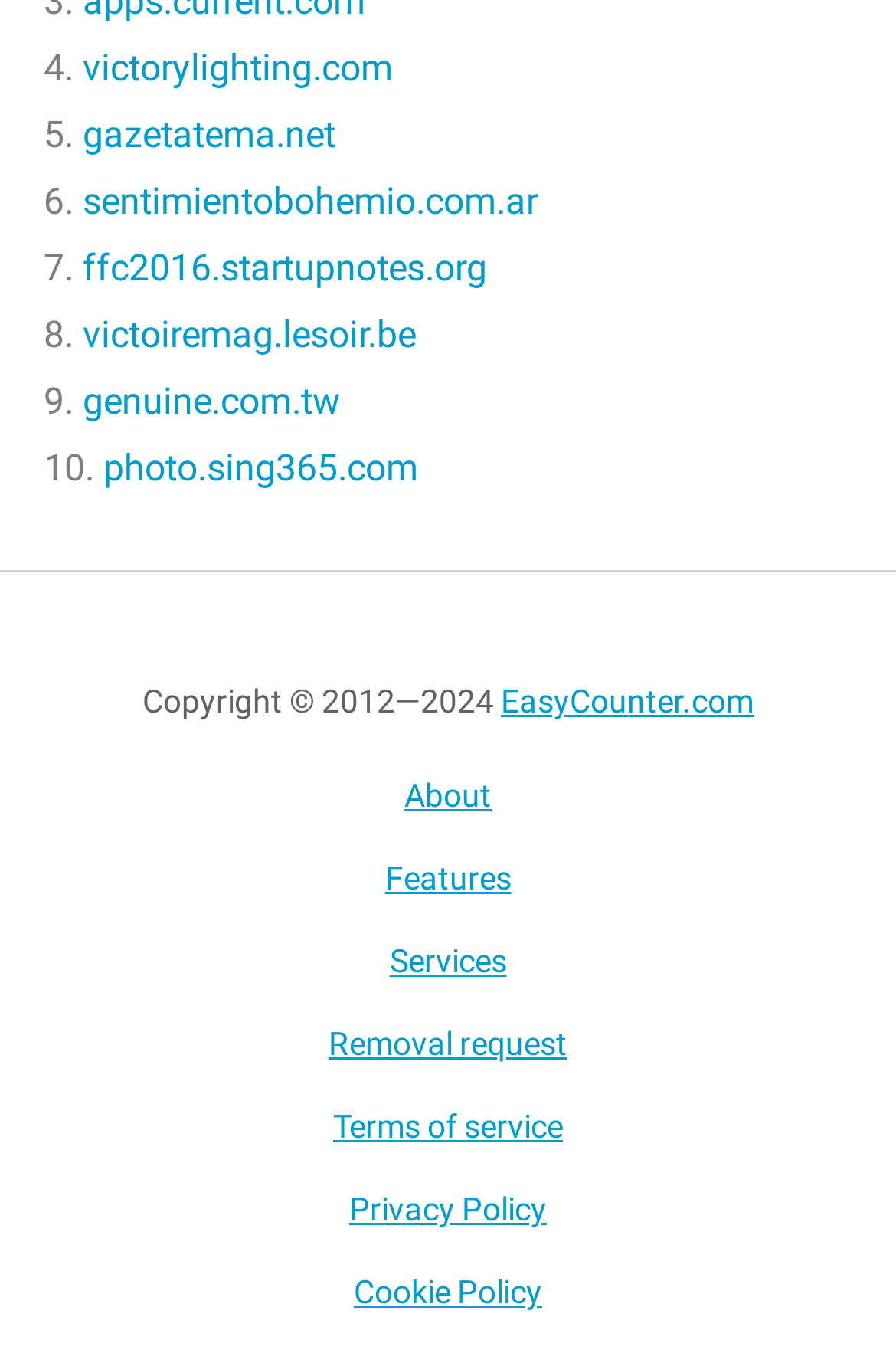Identify the bounding box coordinates of the area you need to click to perform the following instruction: "learn about EasyCounter.com".

[0.559, 0.501, 0.841, 0.528]